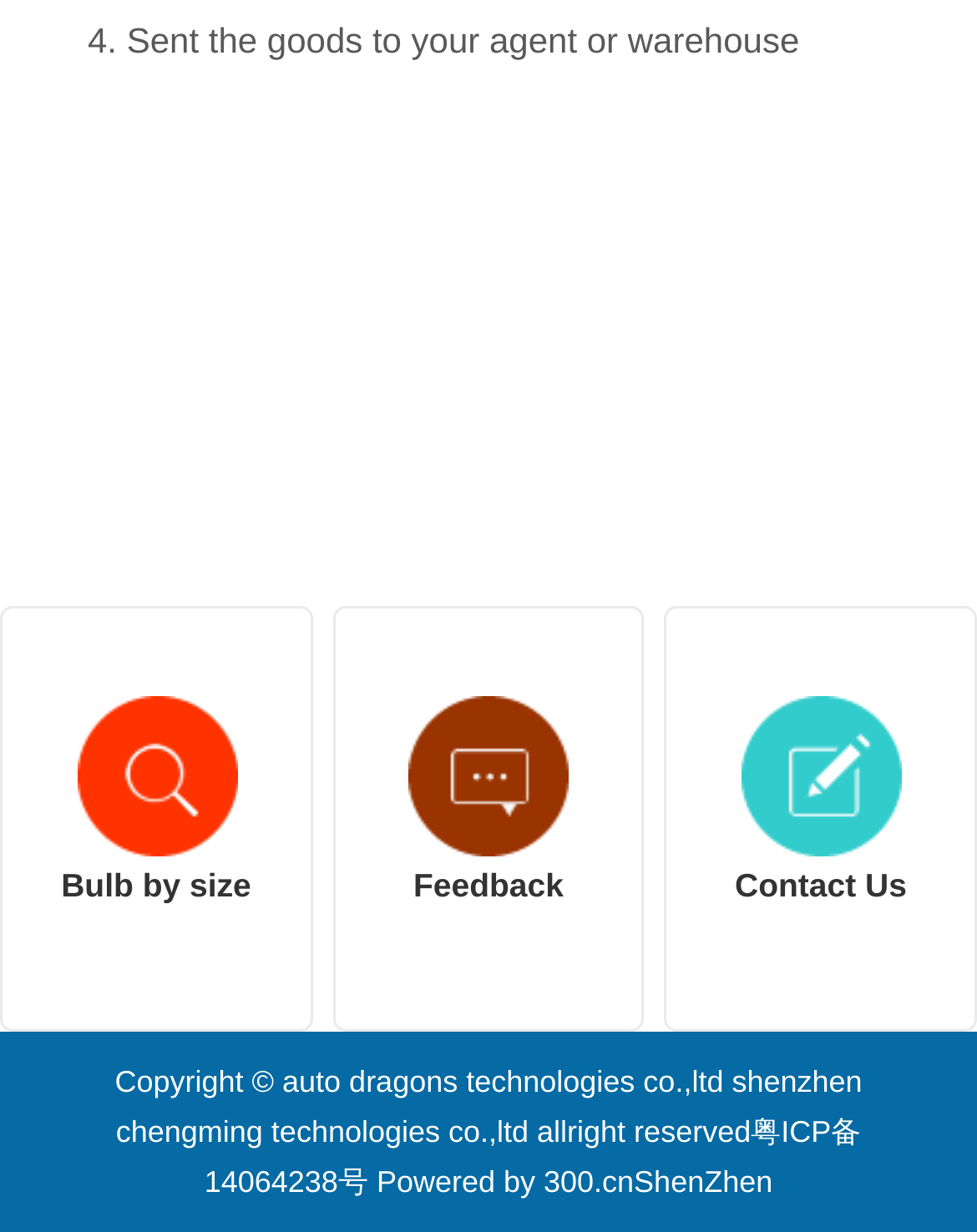How many characters are present in the copyright section?
Based on the image, respond with a single word or phrase.

54